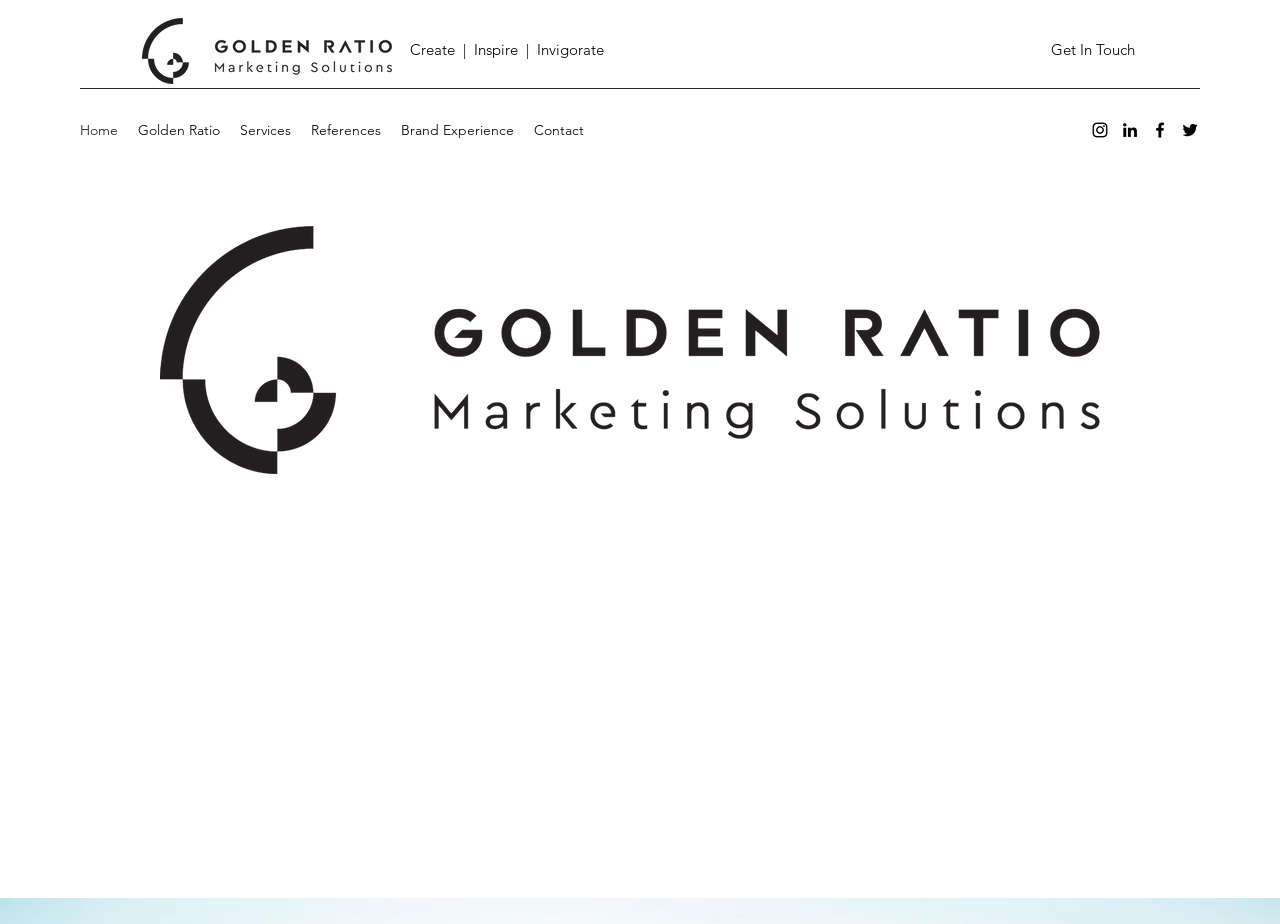Highlight the bounding box coordinates of the region I should click on to meet the following instruction: "Search for something".

None